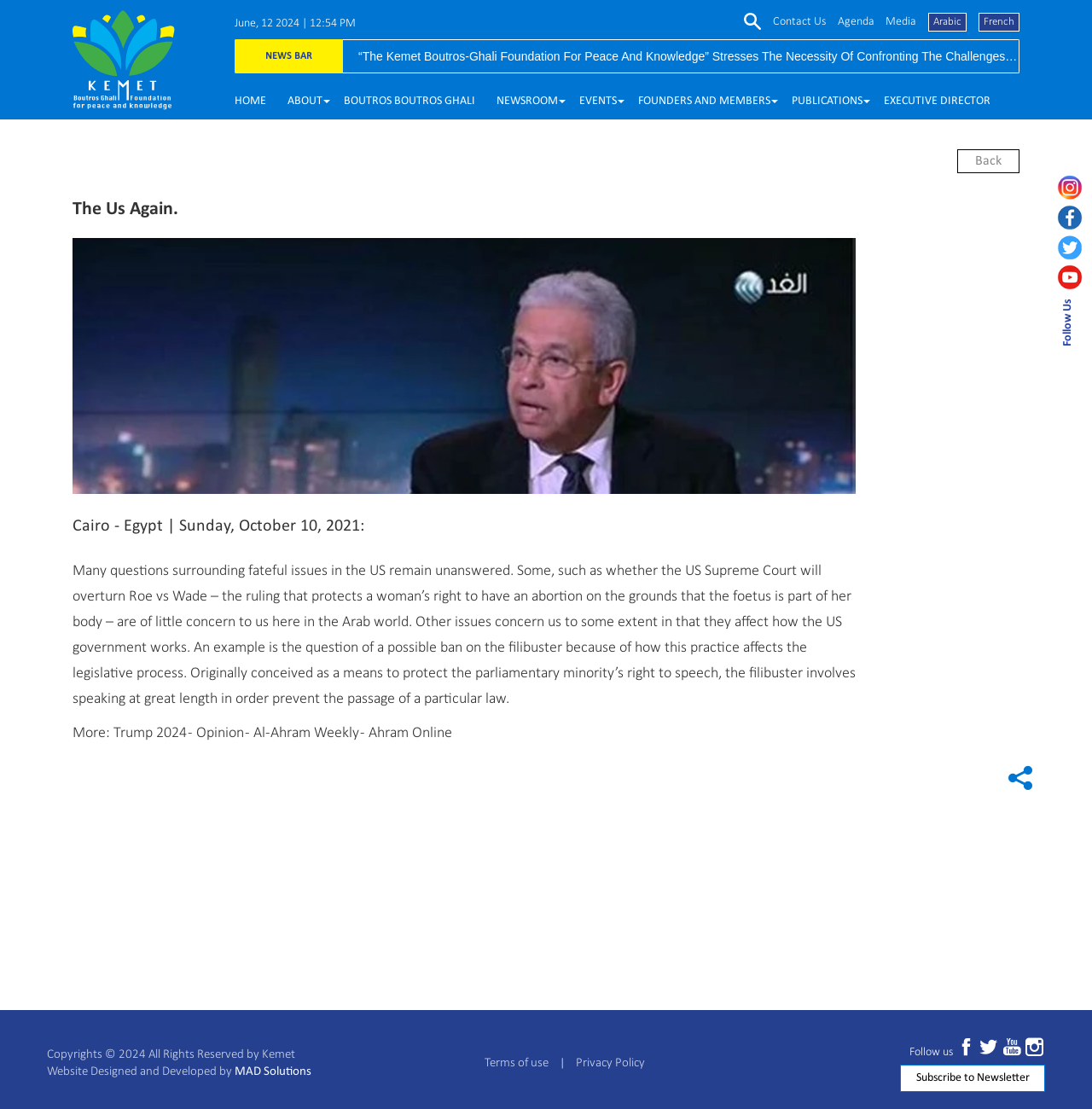Utilize the information from the image to answer the question in detail:
What is the date displayed on the webpage?

The date can be found in the static text element 'Cairo - Egypt | Sunday, October 10, 2021:' which is located near the top of the webpage.